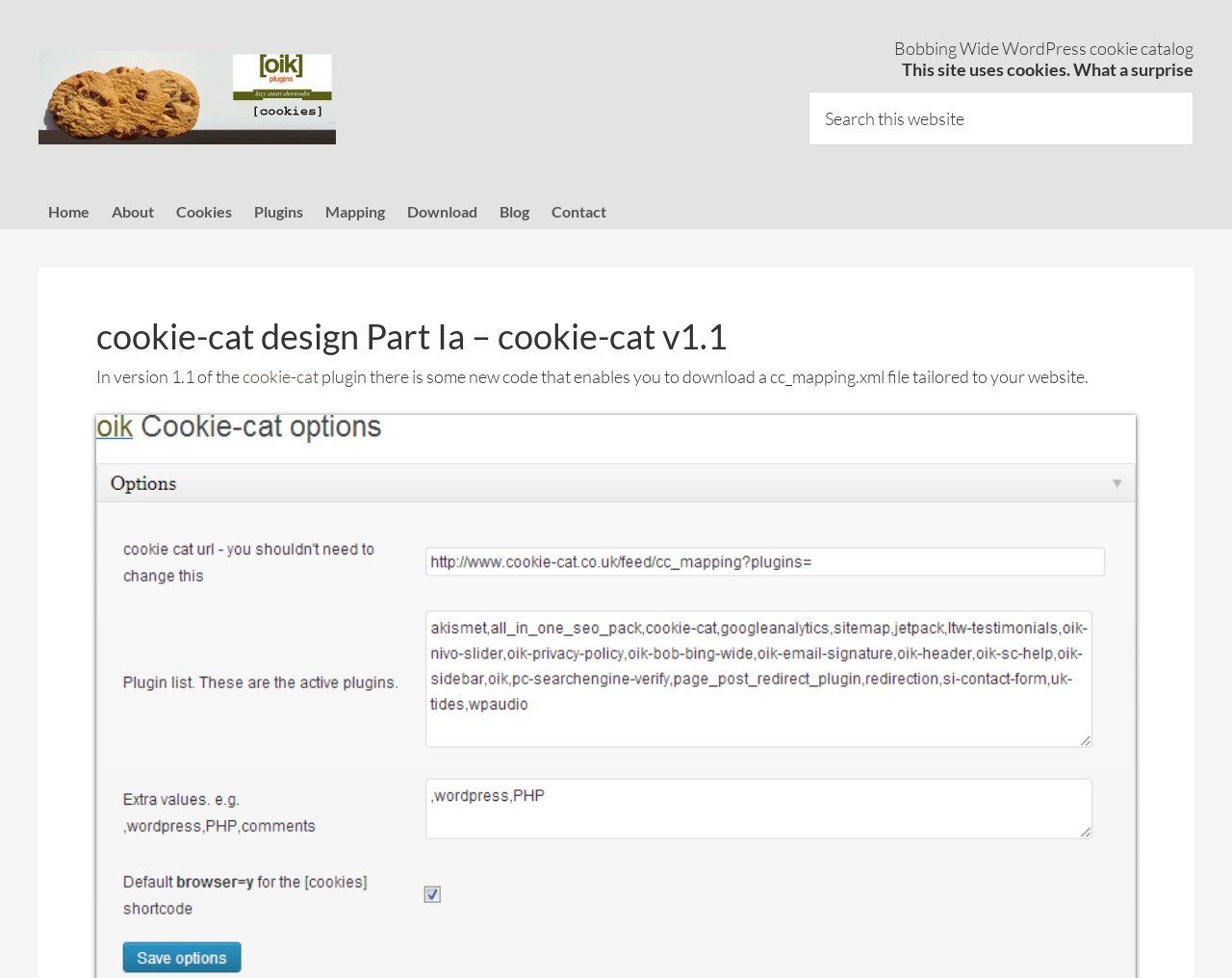Find the bounding box of the UI element described as: "Plugins". The bounding box coordinates should be given as four float values between 0 and 1, i.e., [left, top, right, bottom].

[0.198, 0.199, 0.254, 0.234]